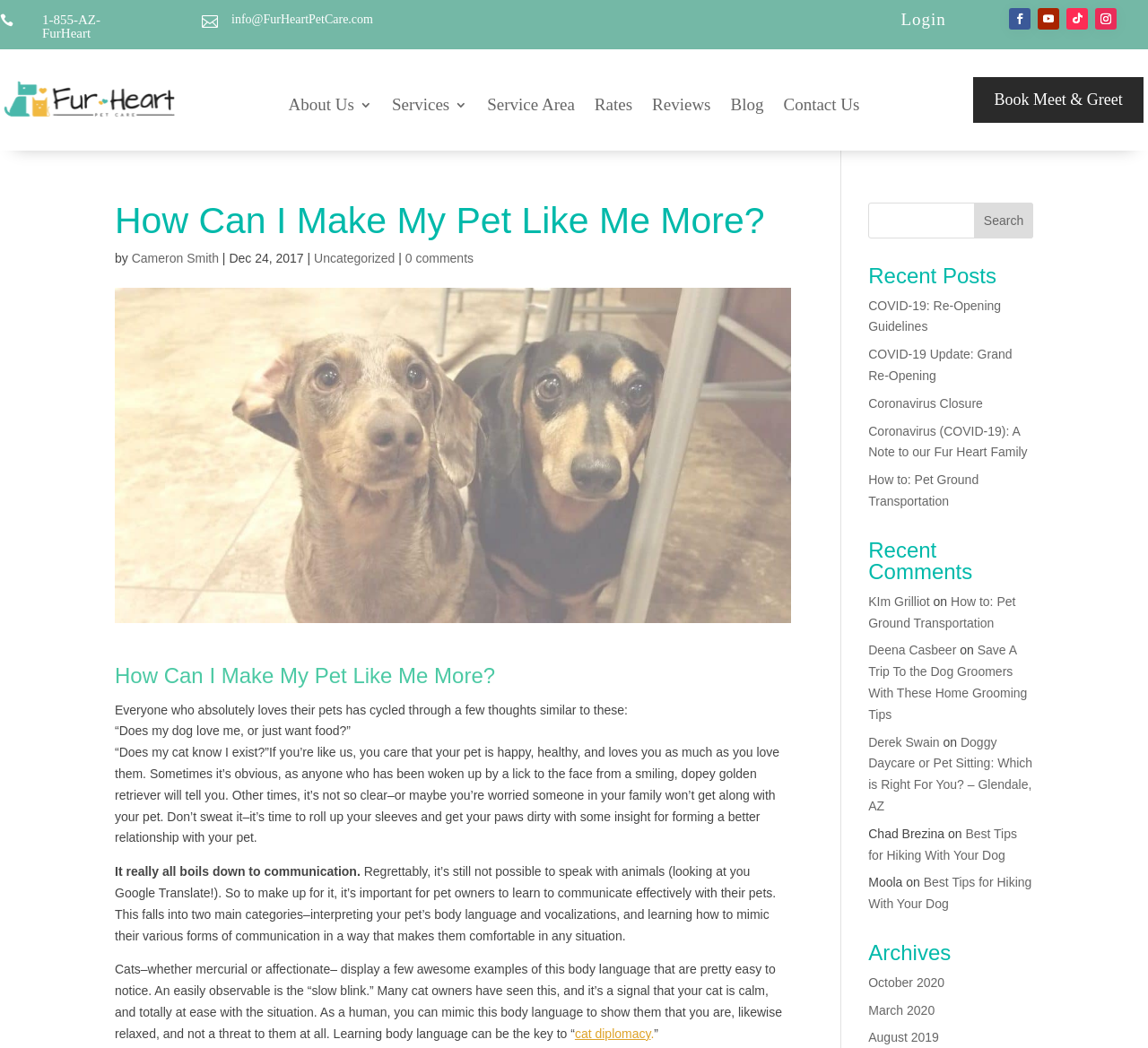Determine the bounding box coordinates of the section to be clicked to follow the instruction: "Visit the 'About Us' page". The coordinates should be given as four float numbers between 0 and 1, formatted as [left, top, right, bottom].

[0.251, 0.094, 0.324, 0.113]